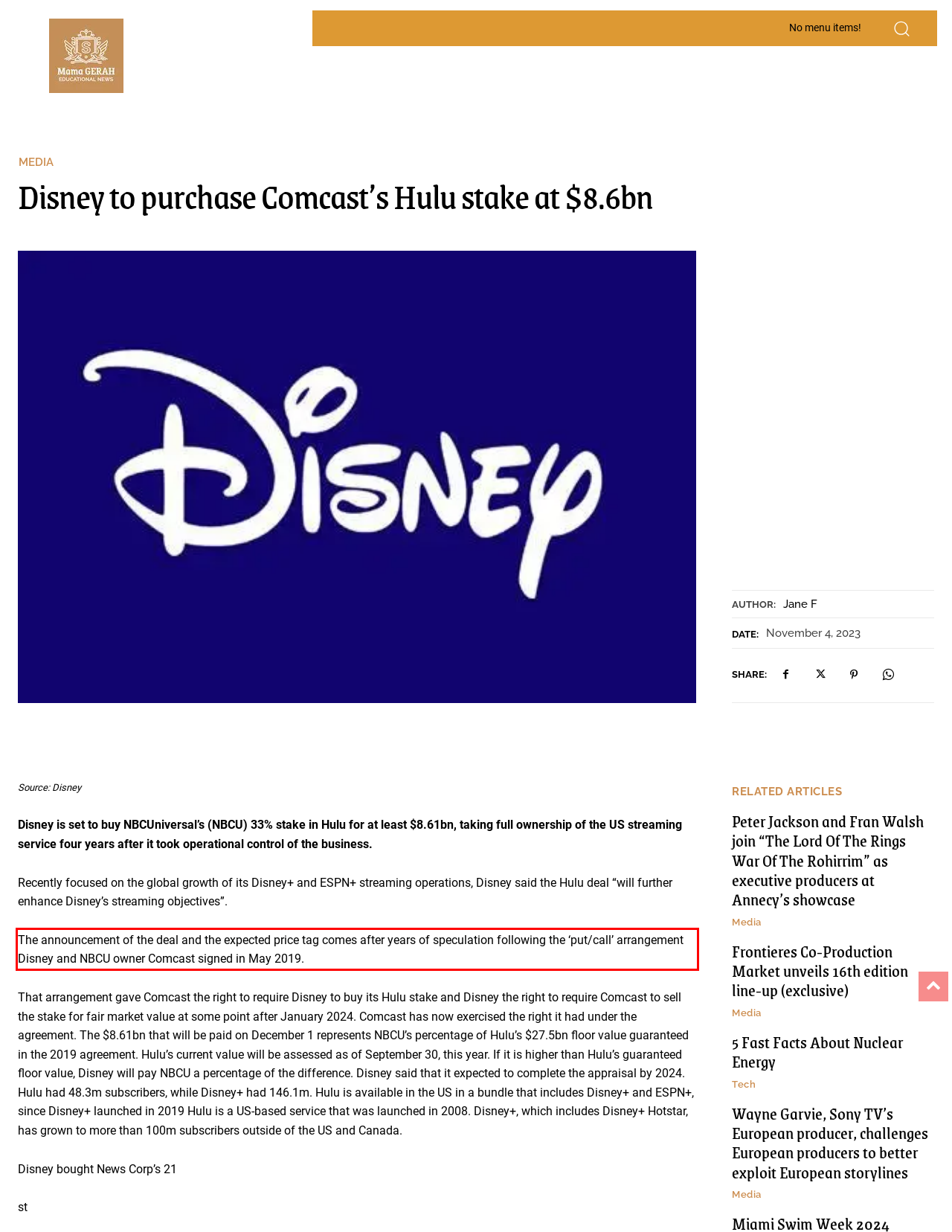Given a screenshot of a webpage containing a red bounding box, perform OCR on the text within this red bounding box and provide the text content.

The announcement of the deal and the expected price tag comes after years of speculation following the ‘put/call’ arrangement Disney and NBCU owner Comcast signed in May 2019.